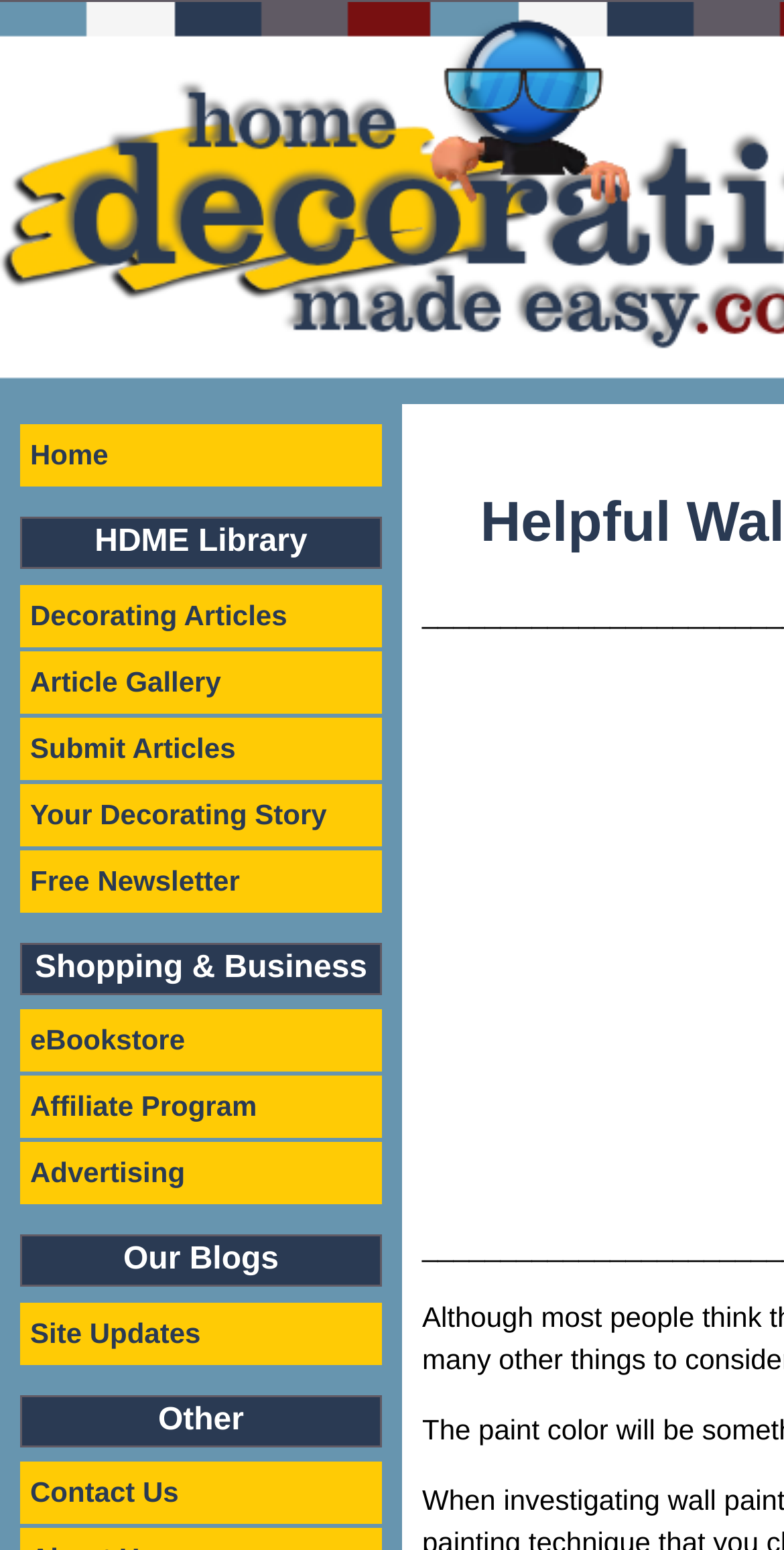Answer this question using a single word or a brief phrase:
What is the first link under 'Our Blogs'?

Site Updates